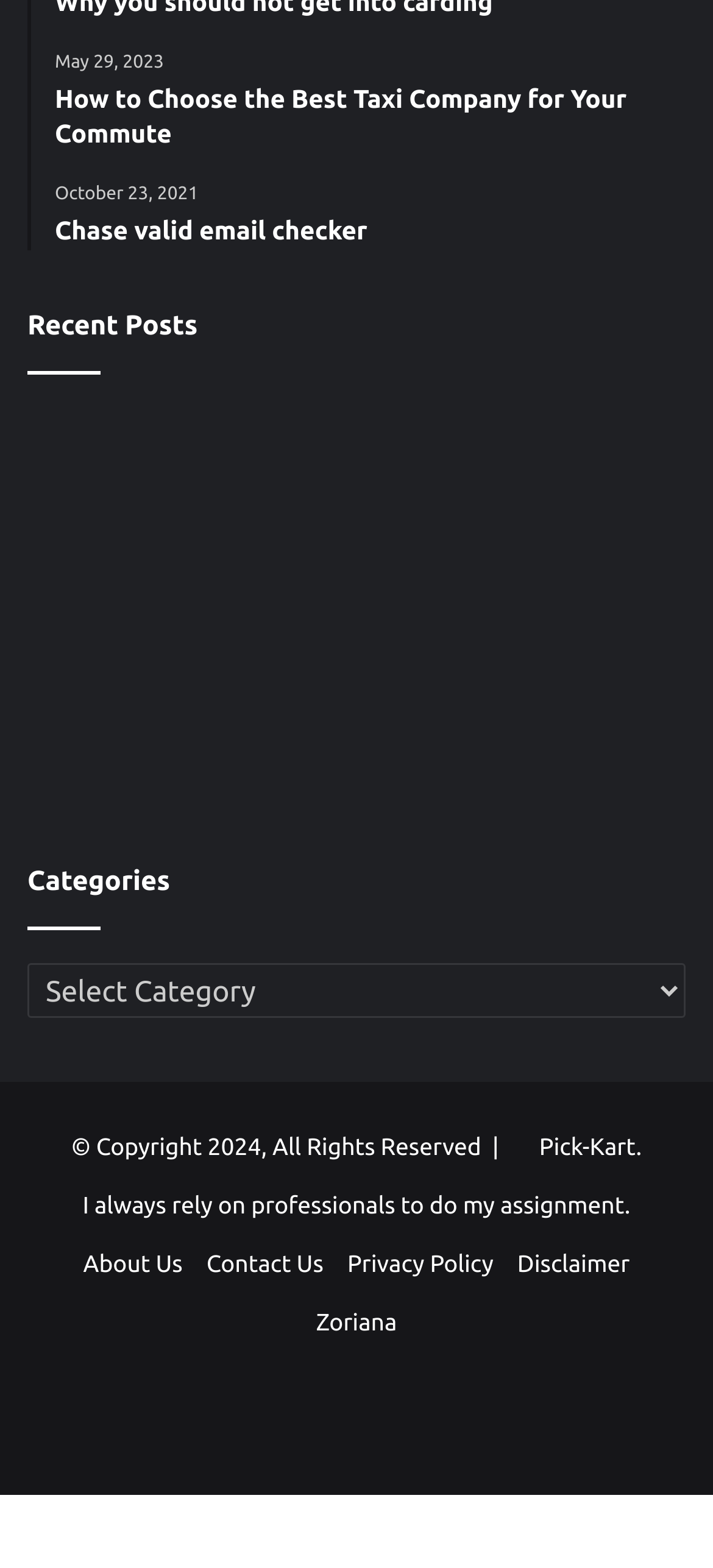Provide the bounding box coordinates for the area that should be clicked to complete the instruction: "Follow the 'Pick-Kart' link".

[0.756, 0.723, 0.892, 0.74]